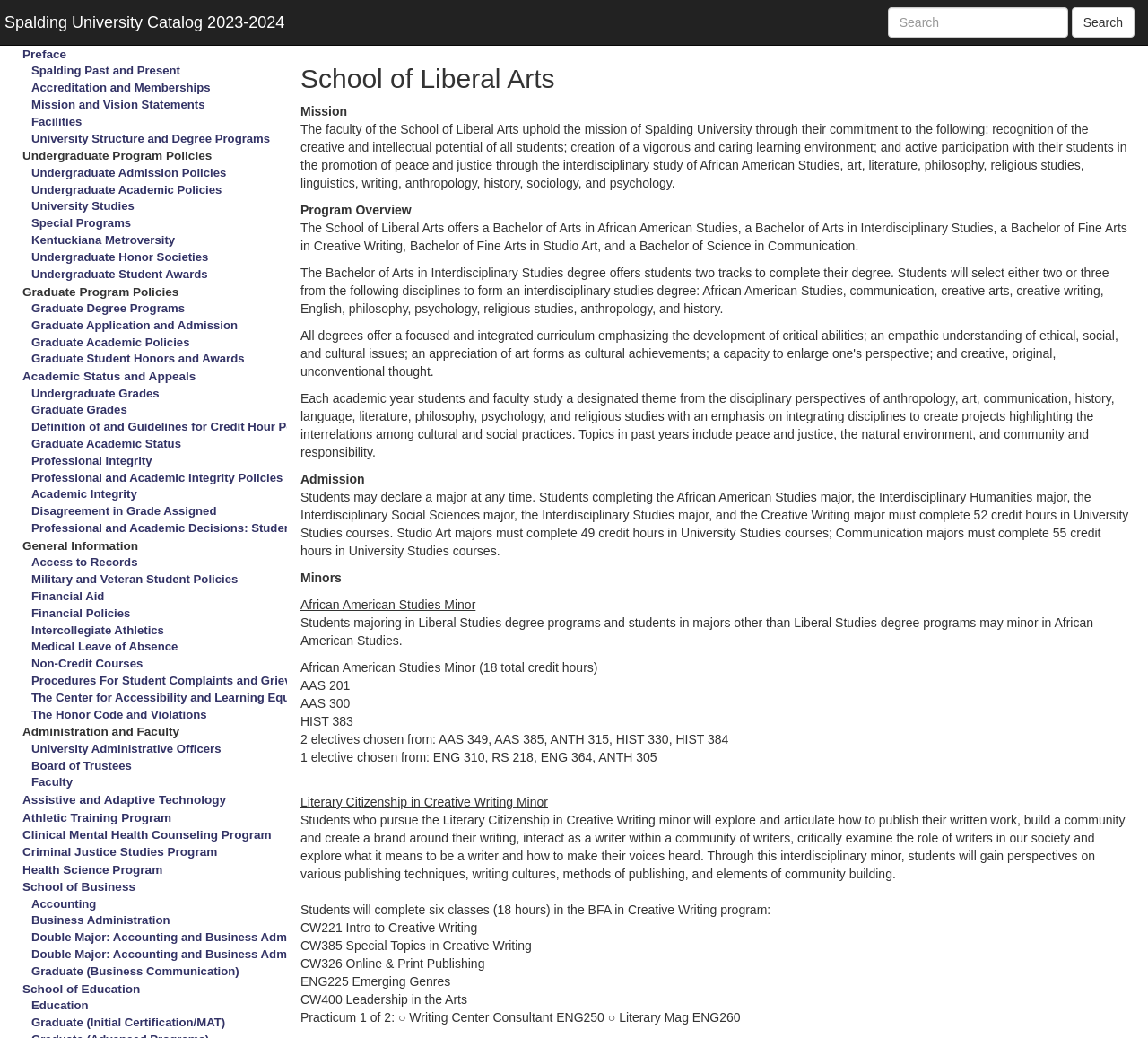Mark the bounding box of the element that matches the following description: "Clinical Mental Health Counseling Program".

[0.02, 0.798, 0.236, 0.811]